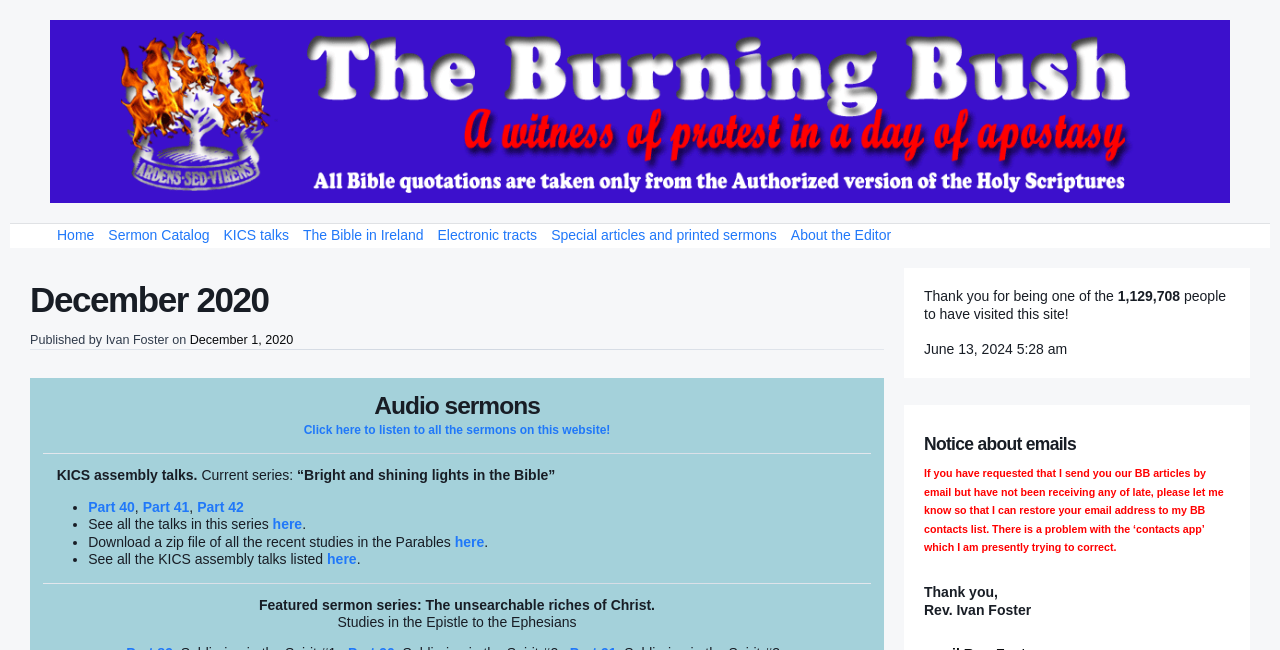Determine the bounding box coordinates of the element's region needed to click to follow the instruction: "Click on the 'Home' link". Provide these coordinates as four float numbers between 0 and 1, formatted as [left, top, right, bottom].

[0.039, 0.344, 0.079, 0.382]